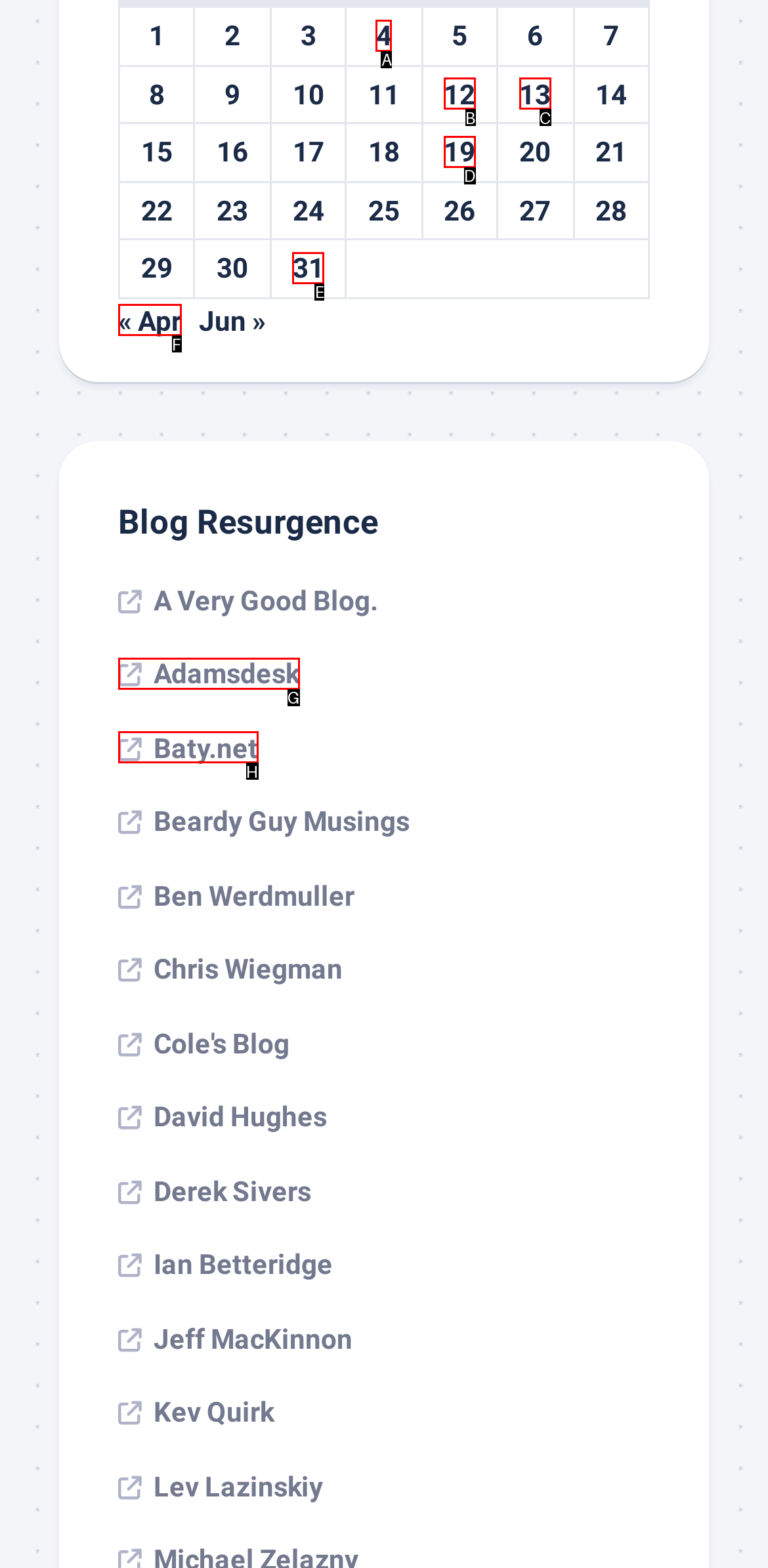To complete the task: View posts published on May 31, 2022, which option should I click? Answer with the appropriate letter from the provided choices.

E